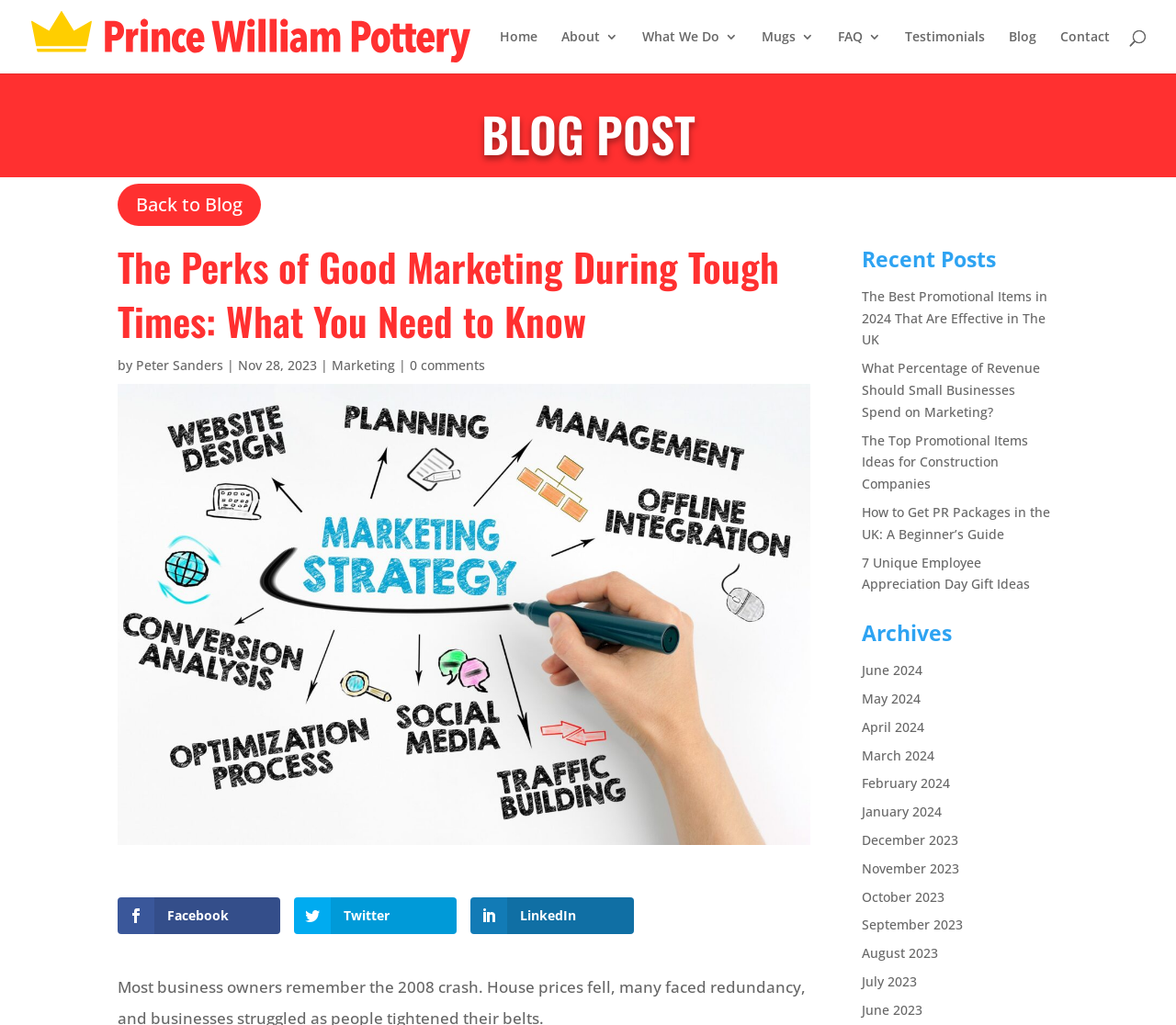Please determine the bounding box coordinates for the element that should be clicked to follow these instructions: "Browse the archives for November 2023".

[0.733, 0.838, 0.816, 0.855]